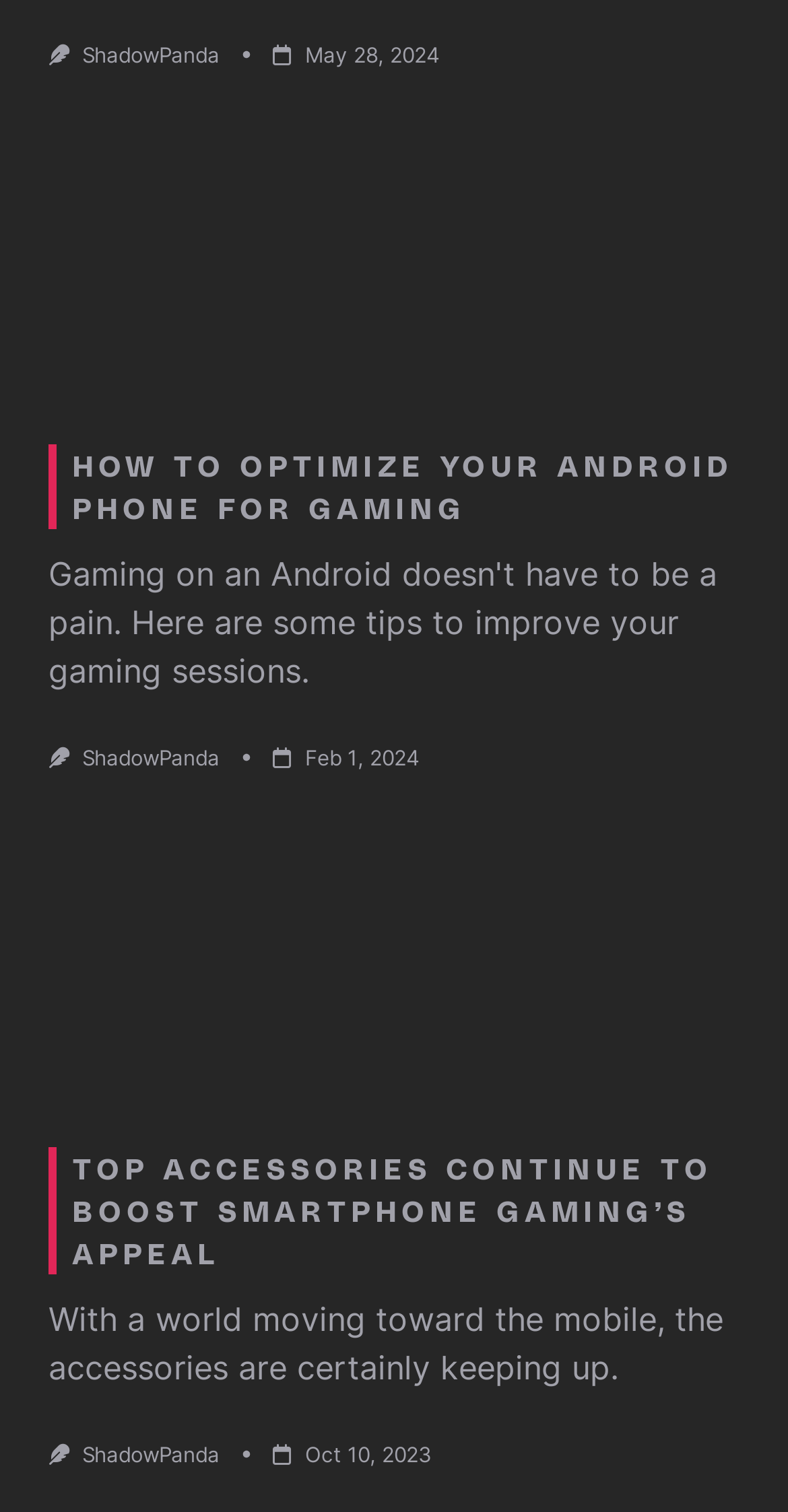Identify the bounding box coordinates for the element you need to click to achieve the following task: "check the post from Feb 1, 2024". Provide the bounding box coordinates as four float numbers between 0 and 1, in the form [left, top, right, bottom].

[0.387, 0.493, 0.53, 0.51]